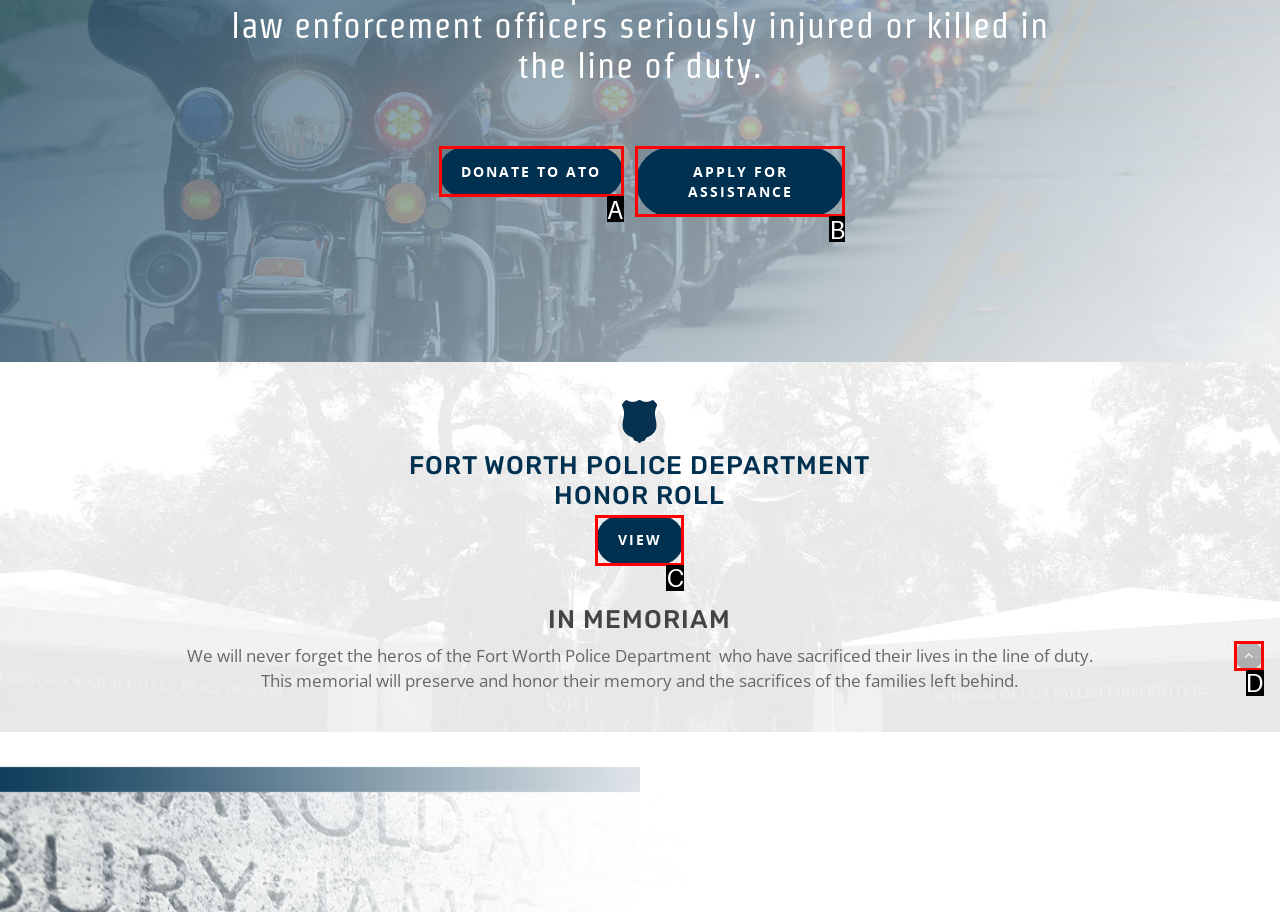Tell me which one HTML element best matches the description: Lake Tahoe Wedding Photography
Answer with the option's letter from the given choices directly.

None